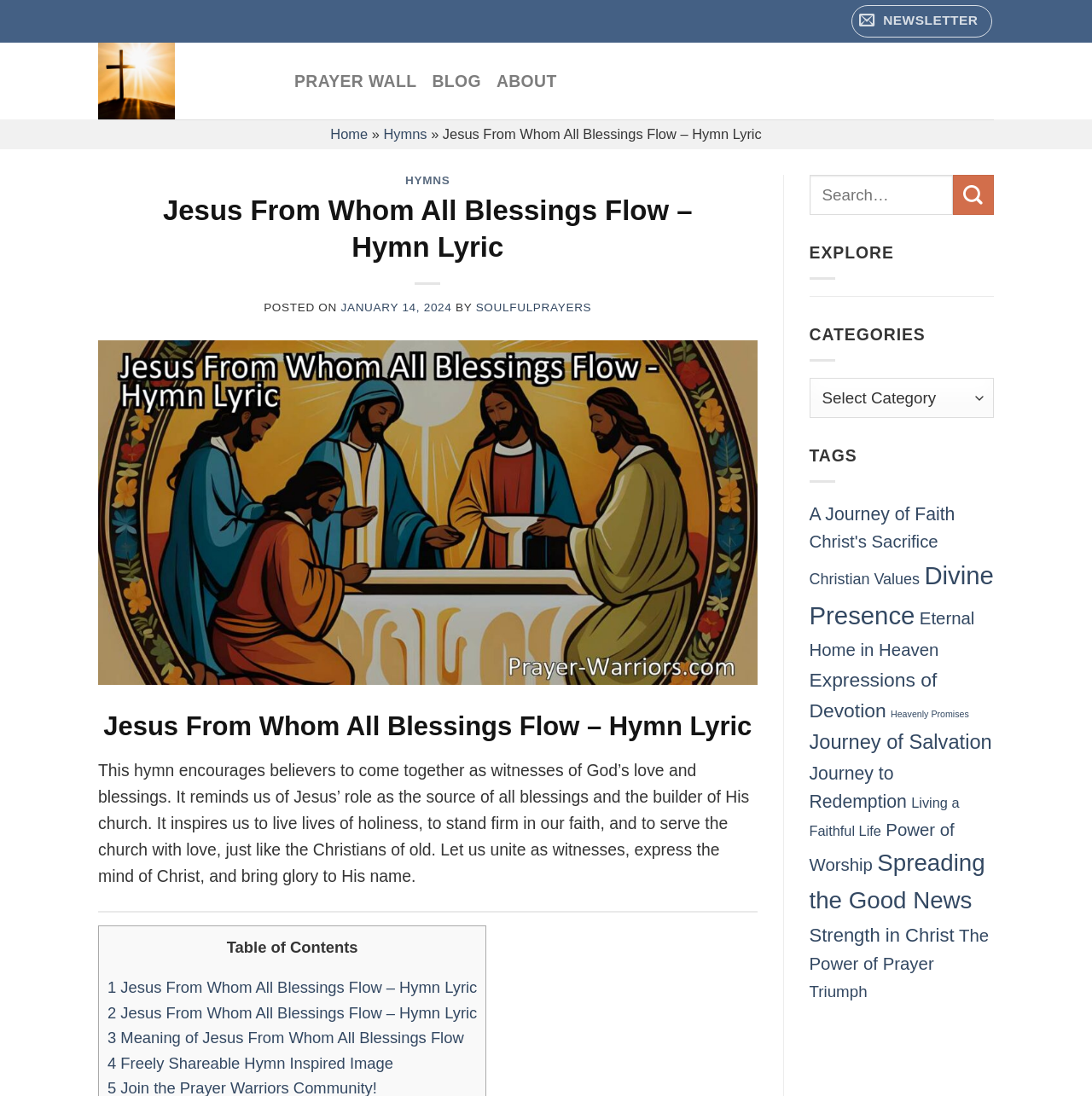Please answer the following question using a single word or phrase: 
How many links are there in the 'CATEGORIES' section?

10